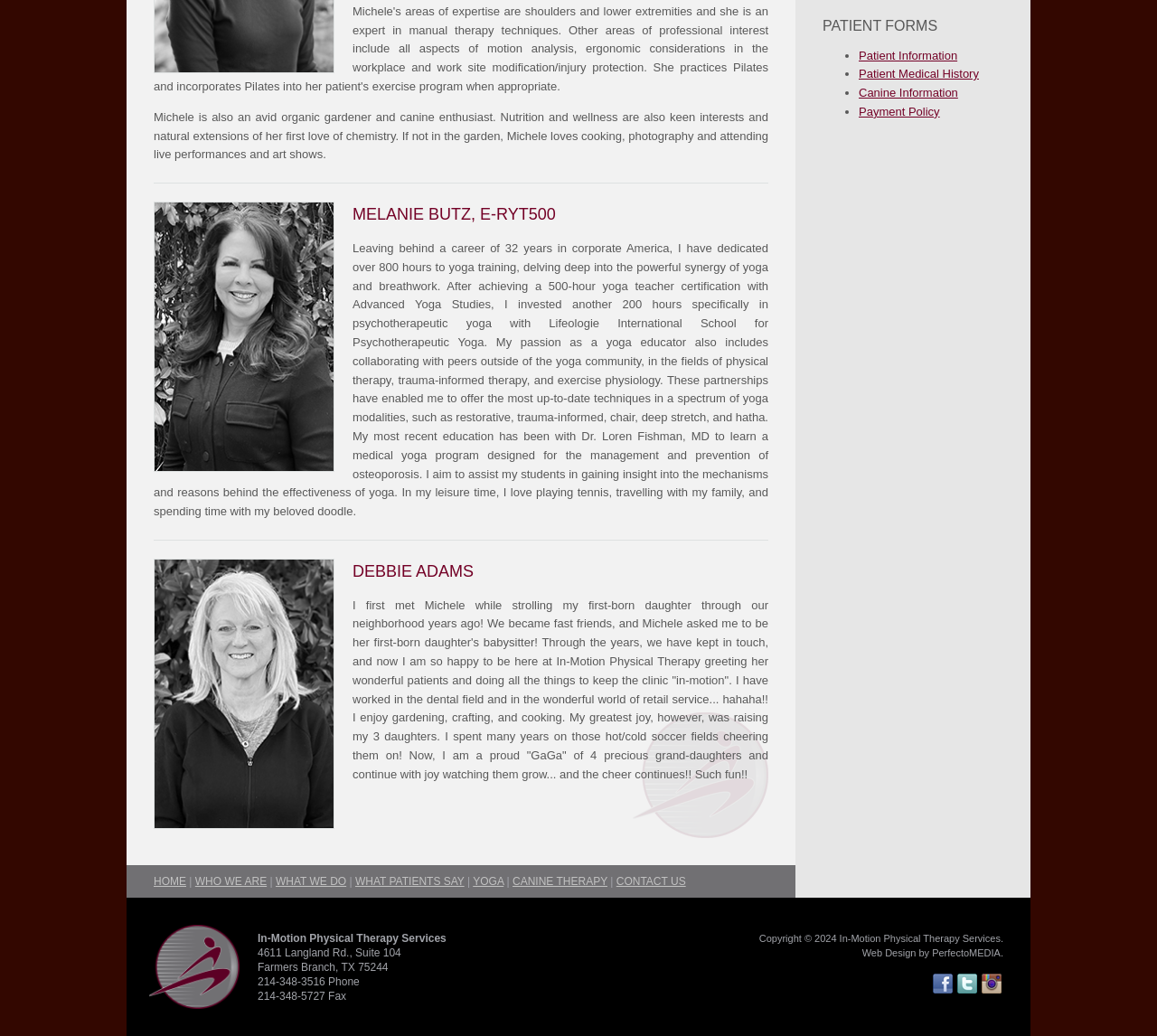From the given element description: "Canine Therapy", find the bounding box for the UI element. Provide the coordinates as four float numbers between 0 and 1, in the order [left, top, right, bottom].

[0.443, 0.845, 0.525, 0.857]